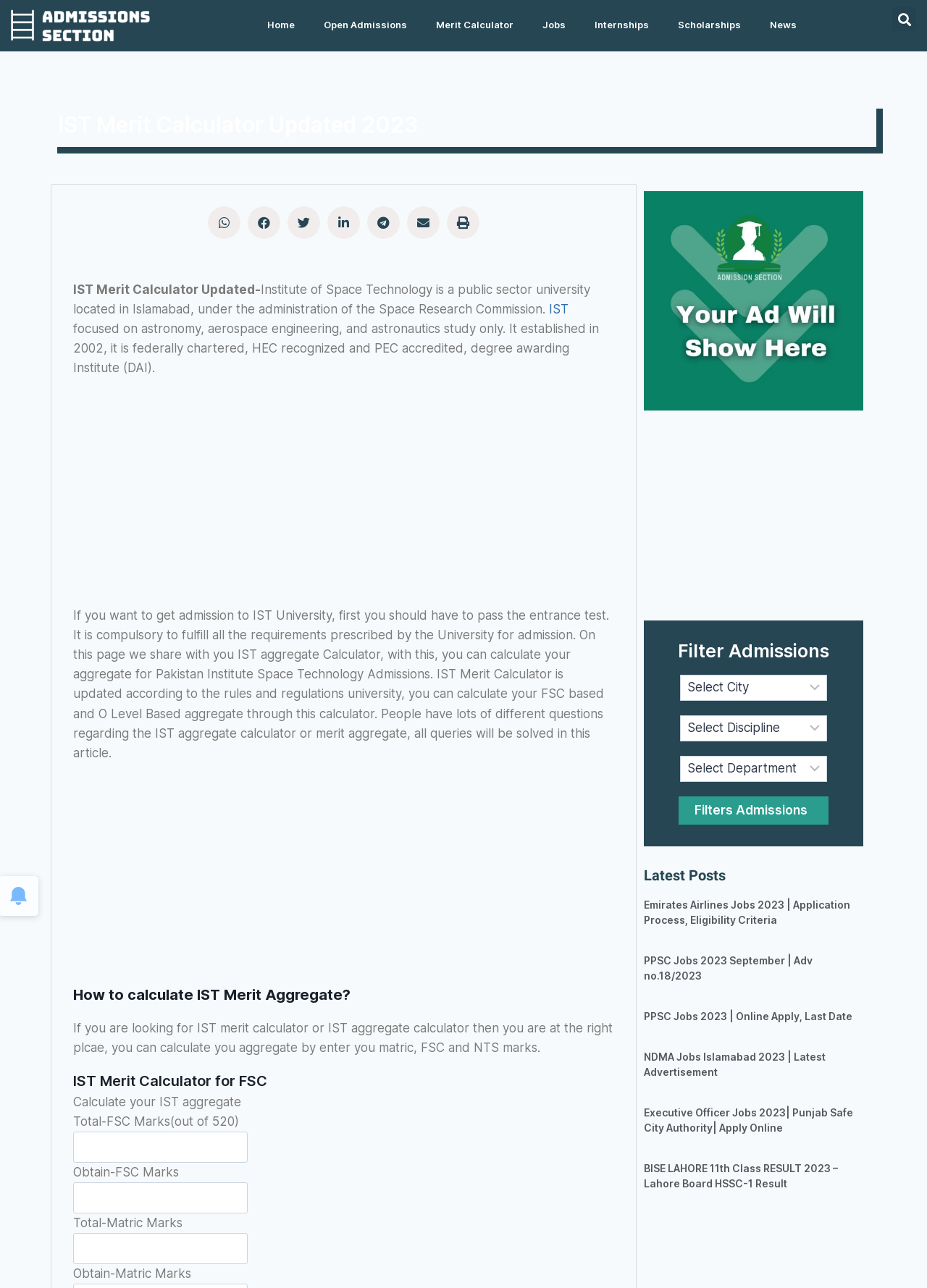Respond with a single word or phrase to the following question: How many latest posts are displayed on the webpage?

5